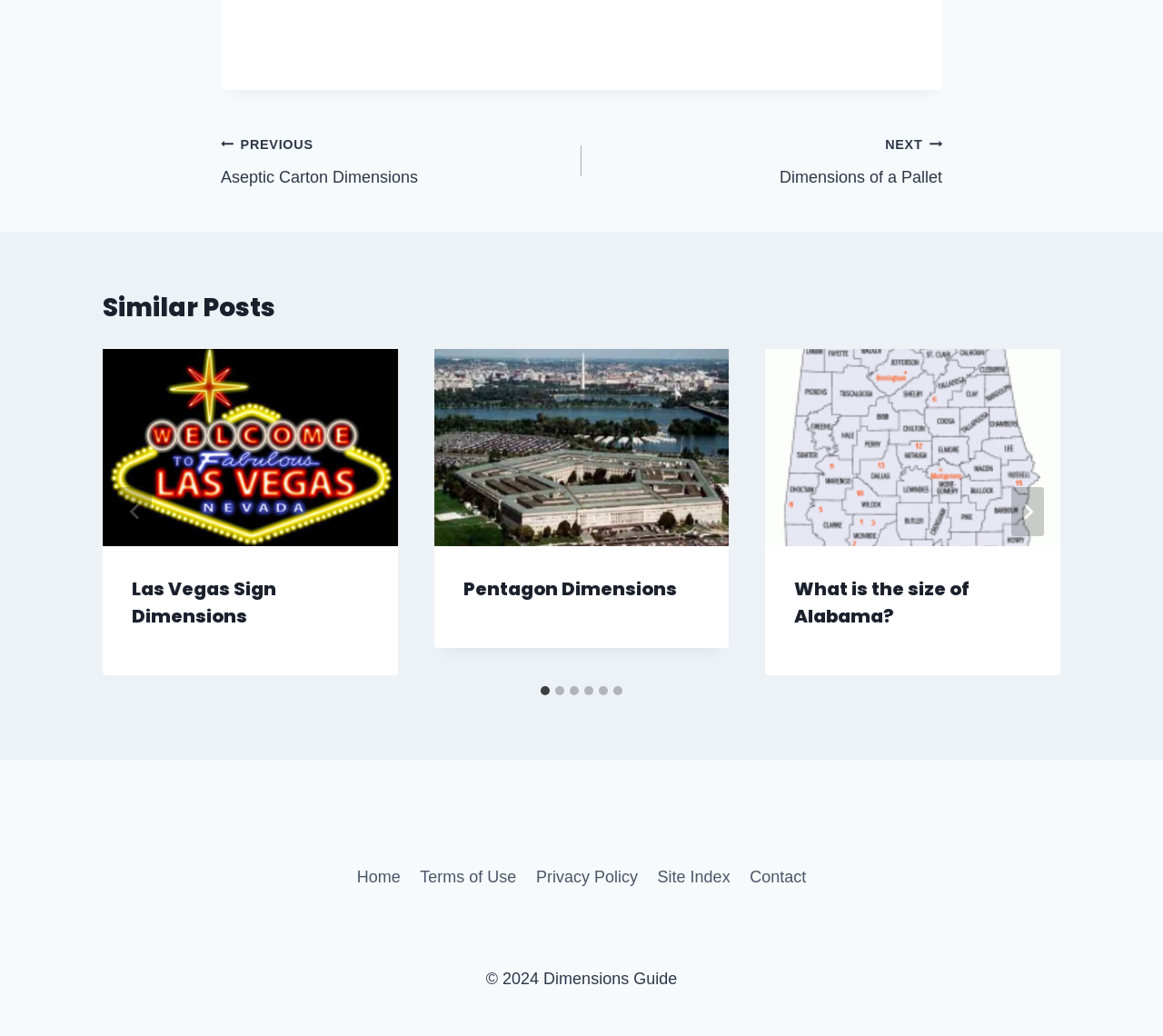Please predict the bounding box coordinates of the element's region where a click is necessary to complete the following instruction: "Search this website". The coordinates should be represented by four float numbers between 0 and 1, i.e., [left, top, right, bottom].

None